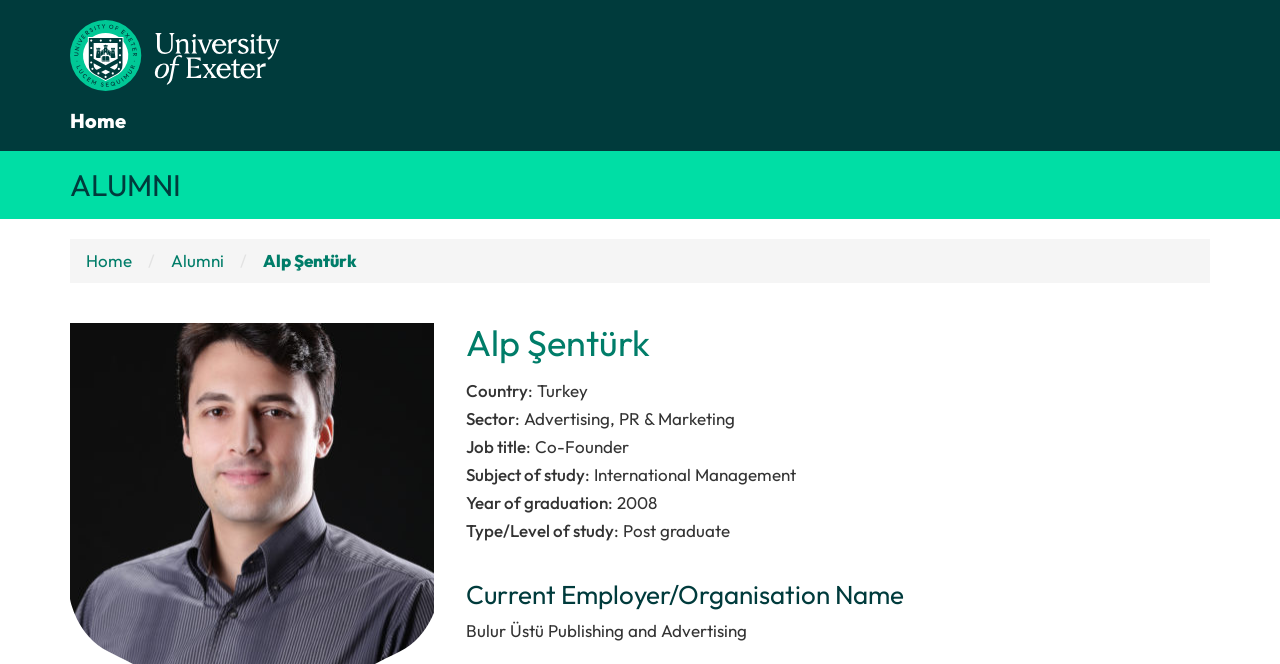What is Alp Şentürk's field of study?
Based on the screenshot, provide a one-word or short-phrase response.

International Management